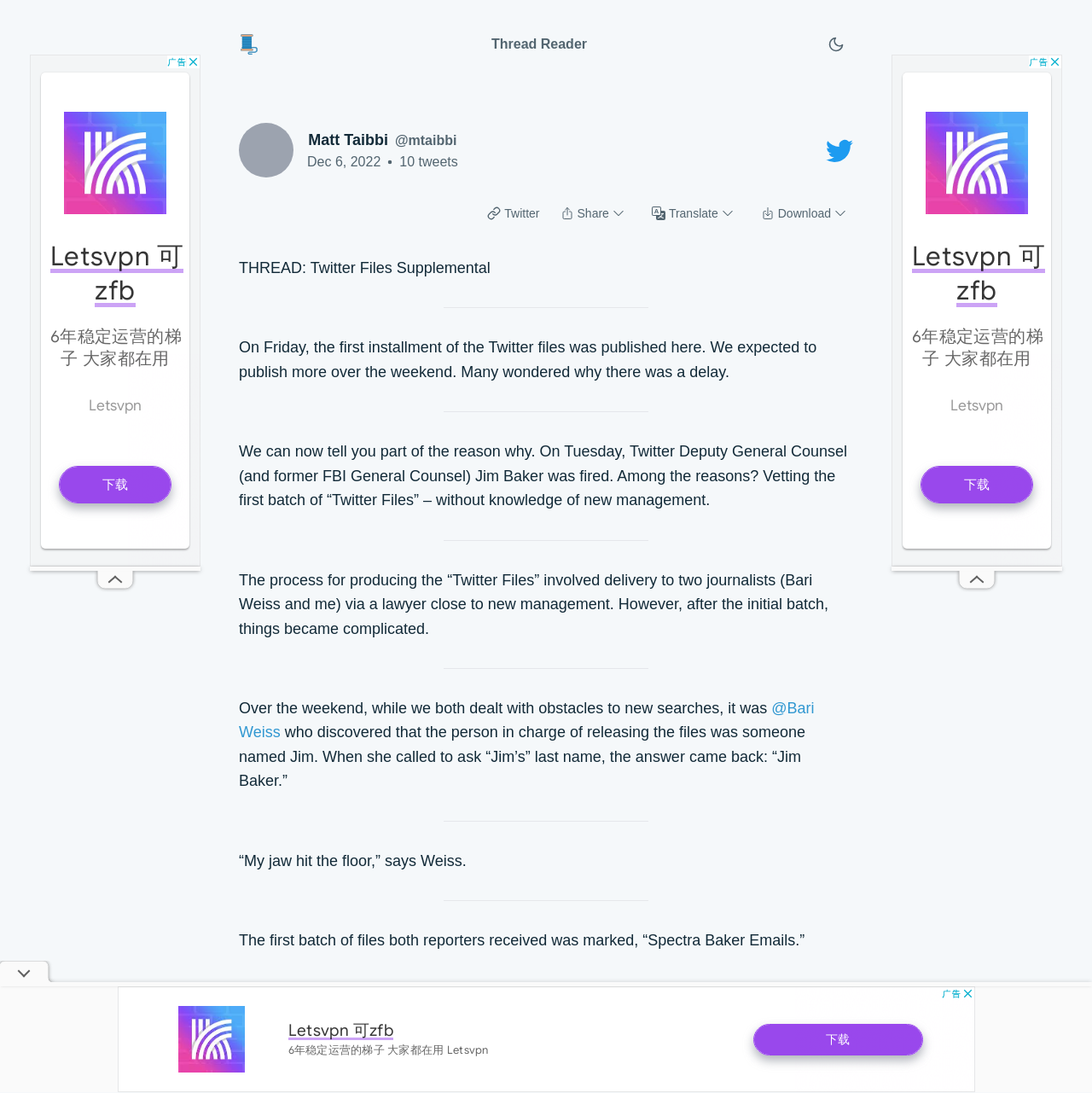Indicate the bounding box coordinates of the element that needs to be clicked to satisfy the following instruction: "Share this thread". The coordinates should be four float numbers between 0 and 1, i.e., [left, top, right, bottom].

[0.507, 0.181, 0.578, 0.209]